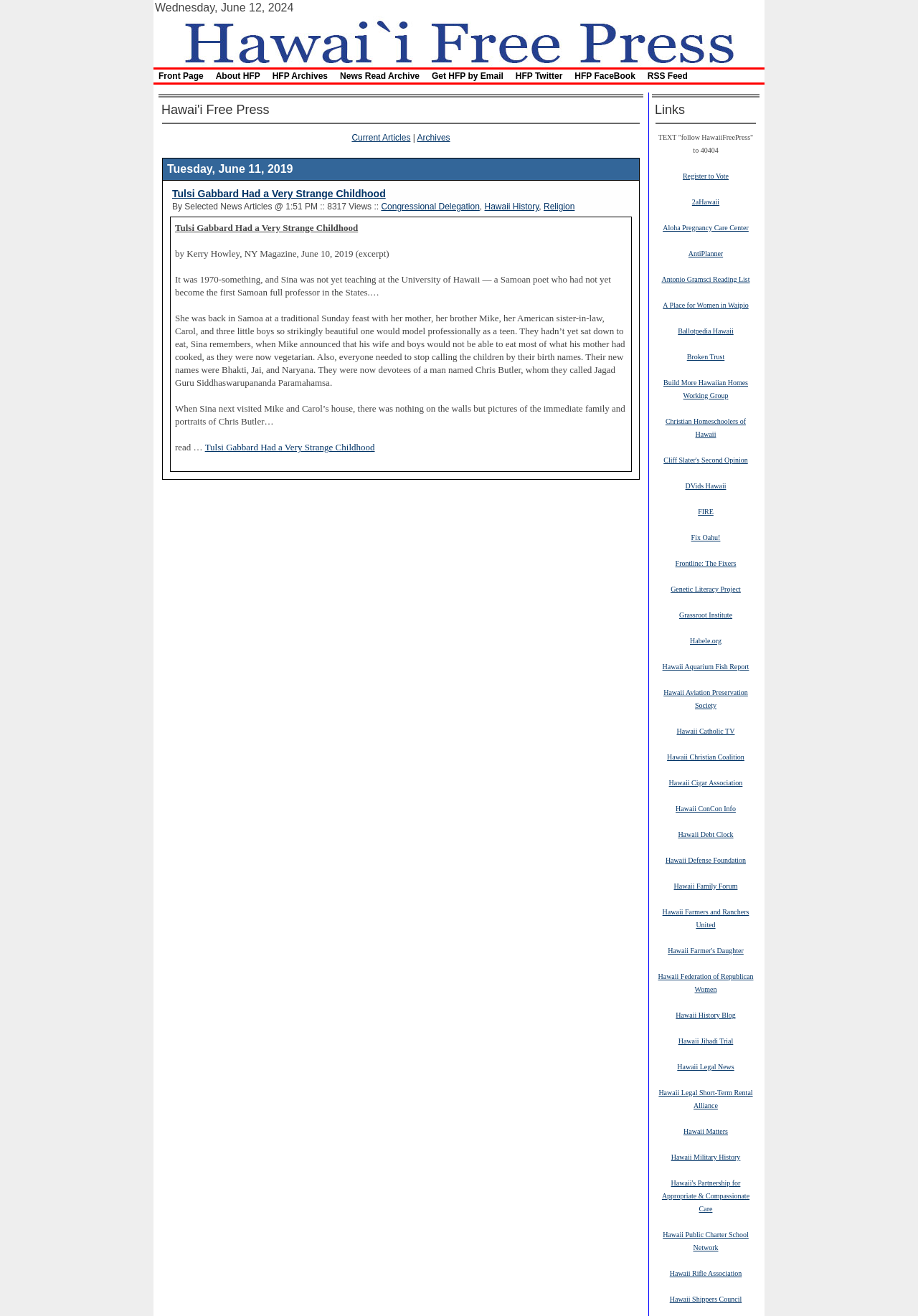Locate the bounding box coordinates of the area where you should click to accomplish the instruction: "Register to Vote".

[0.744, 0.13, 0.794, 0.137]